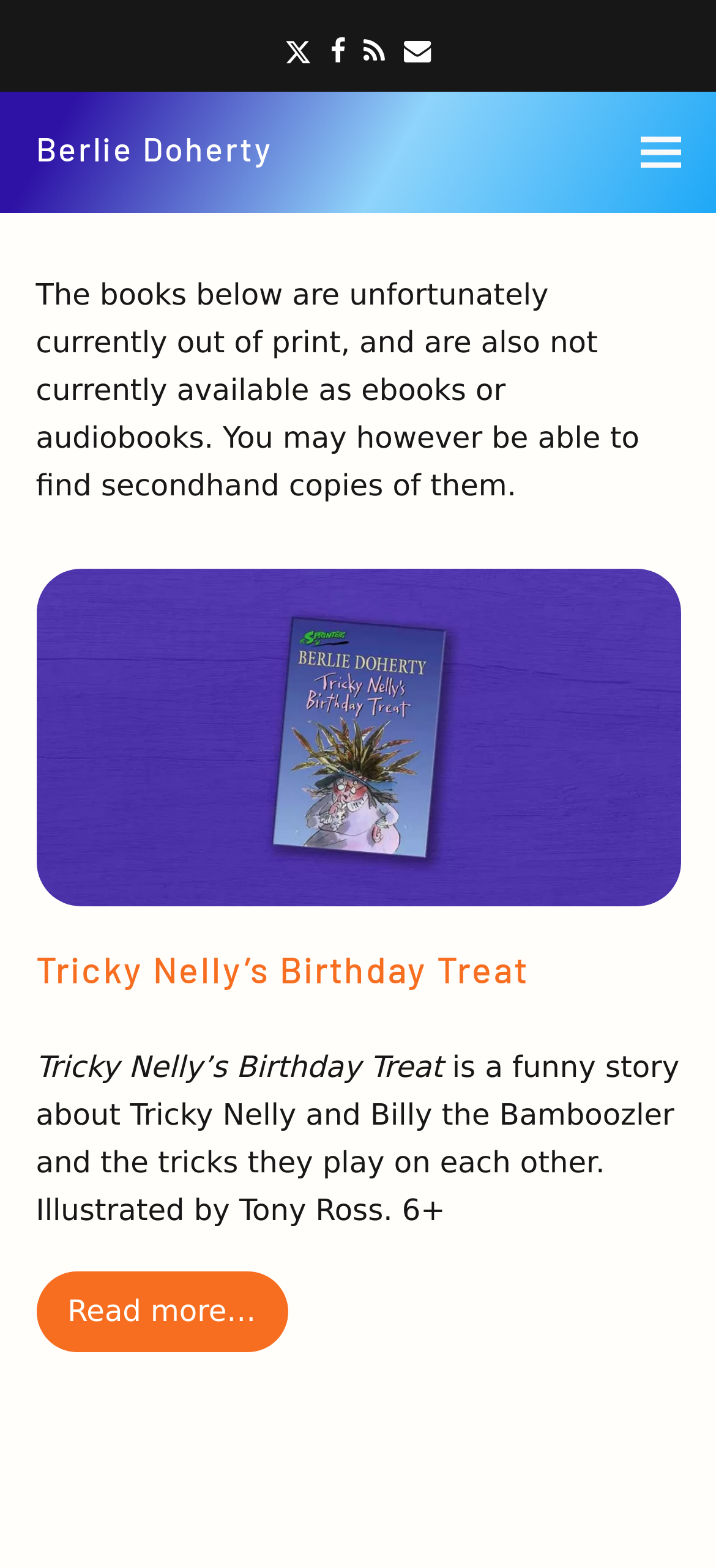Write an elaborate caption that captures the essence of the webpage.

The webpage is about Berlie Doherty's currently unavailable books. At the top, there are four social media links: Twitter, Facebook, RSS, and Email, aligned horizontally. Below these links, there is a layout table with a link to Berlie Doherty's page. 

On the top-right corner, there is a button to toggle the mobile menu. Below this button, there is a paragraph of text explaining that the books listed are currently out of print and not available as ebooks or audiobooks, but secondhand copies may be found.

The main content of the page is an article section that takes up most of the page. It lists one book, "Tricky Nelly's Birthday Treat", with a link to the book's page and an image of the book cover. The book title is also a heading, and there is a link to the book's page below the heading. A brief summary of the book is provided, describing it as a funny story about Tricky Nelly and Billy the Bamboozler, illustrated by Tony Ross, suitable for 6-year-olds and above. Finally, there is a "Read more..." link at the bottom of the book's section.